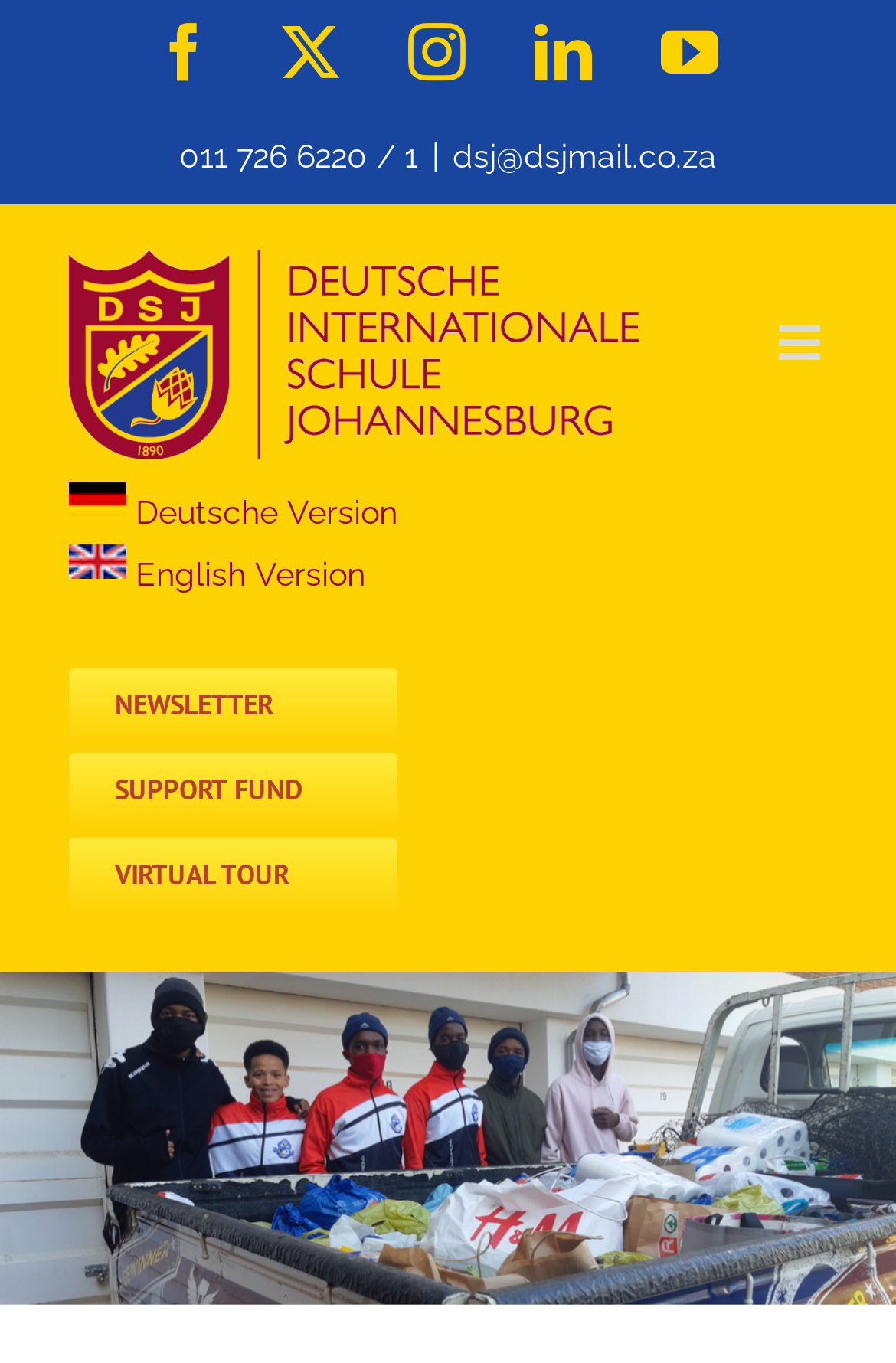What social media platforms are linked on the webpage? Analyze the screenshot and reply with just one word or a short phrase.

Facebook, Twitter, Instagram, LinkedIn, YouTube